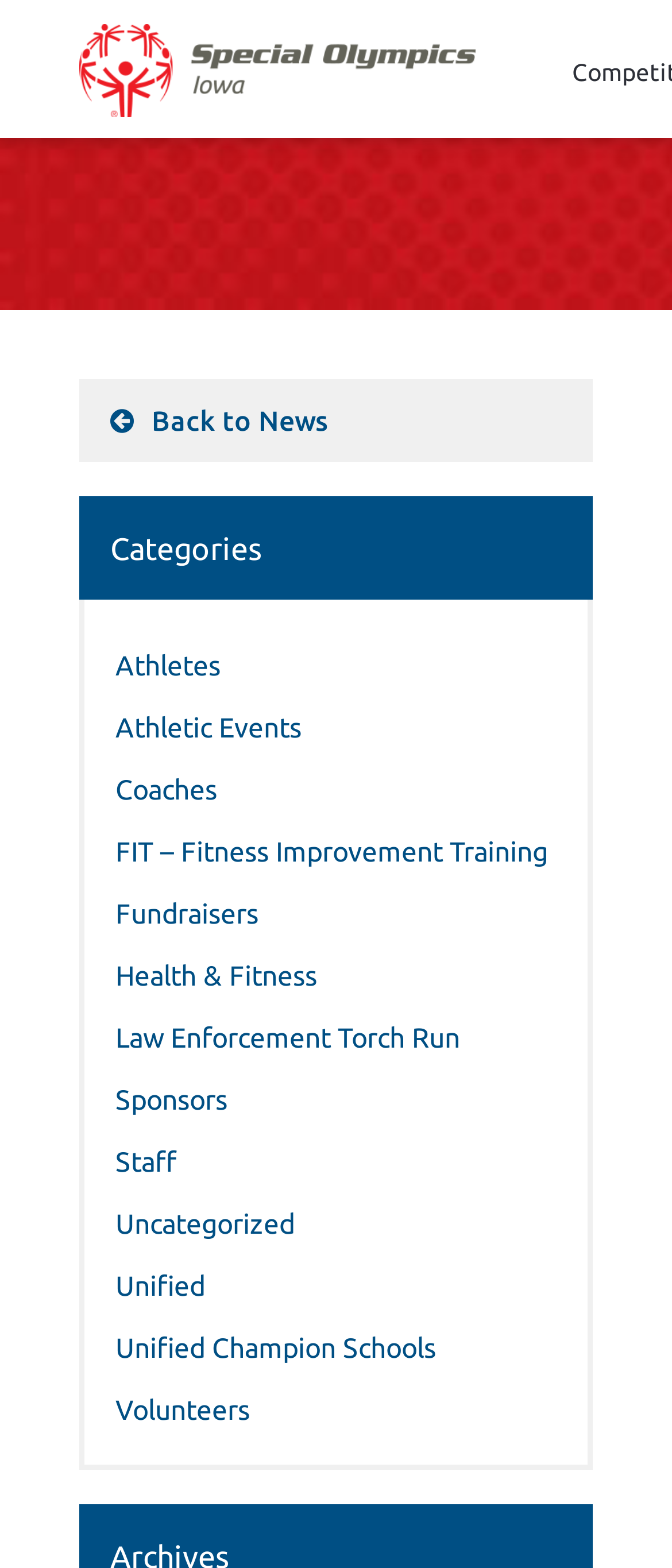Given the description: "Staff", determine the bounding box coordinates of the UI element. The coordinates should be formatted as four float numbers between 0 and 1, [left, top, right, bottom].

[0.172, 0.731, 0.262, 0.751]